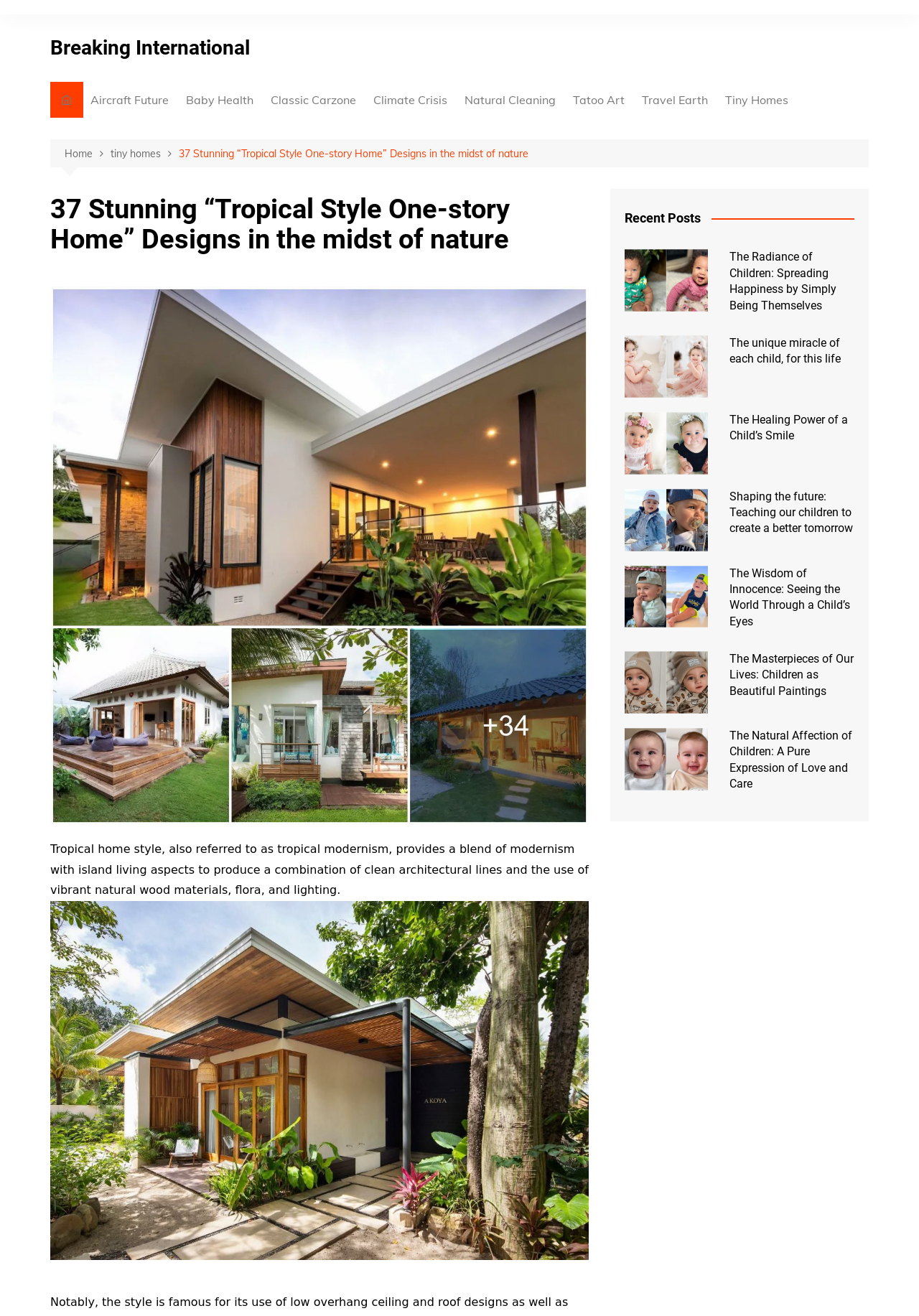Determine the bounding box coordinates of the UI element that matches the following description: "Home". The coordinates should be four float numbers between 0 and 1 in the format [left, top, right, bottom].

[0.07, 0.111, 0.12, 0.123]